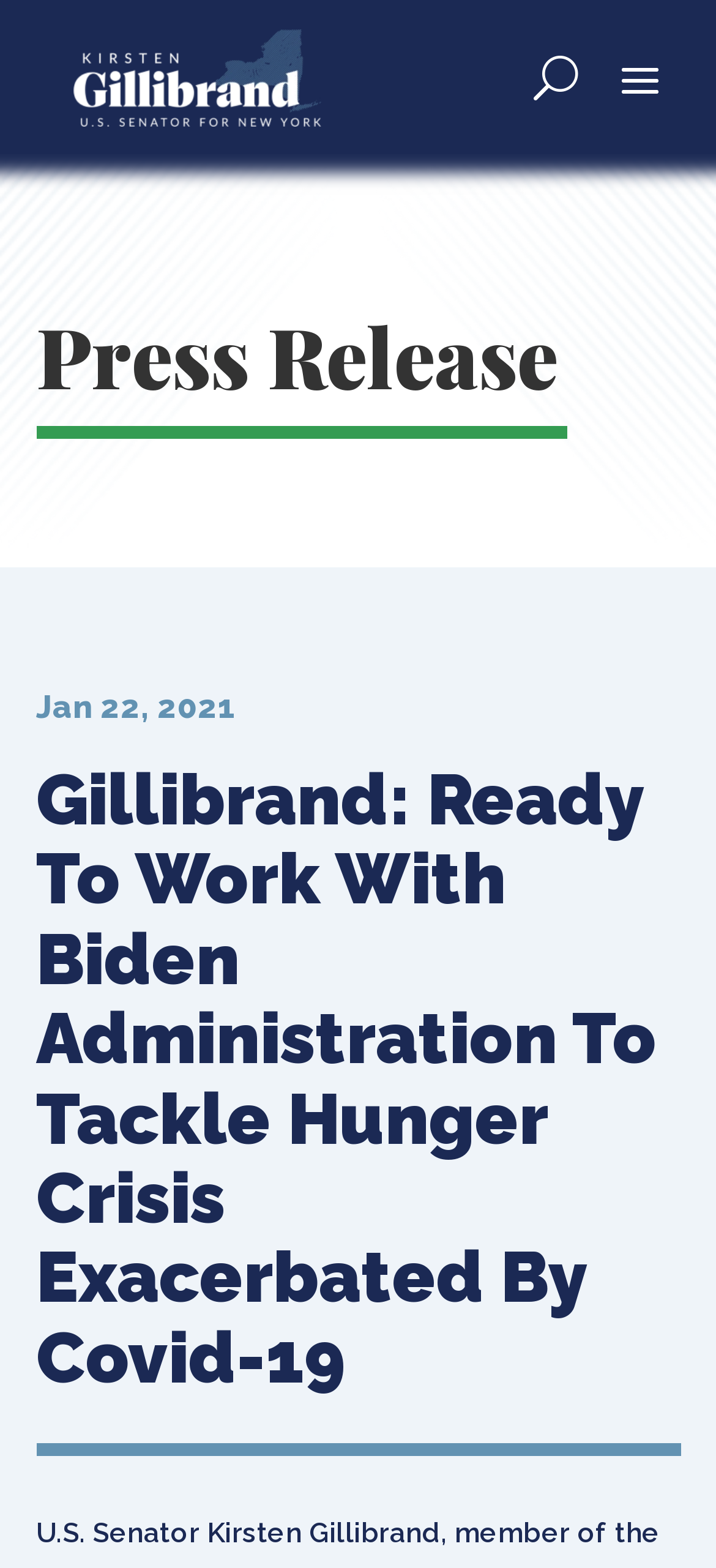What is the purpose of the button at the top right?
Please answer using one word or phrase, based on the screenshot.

Open Search